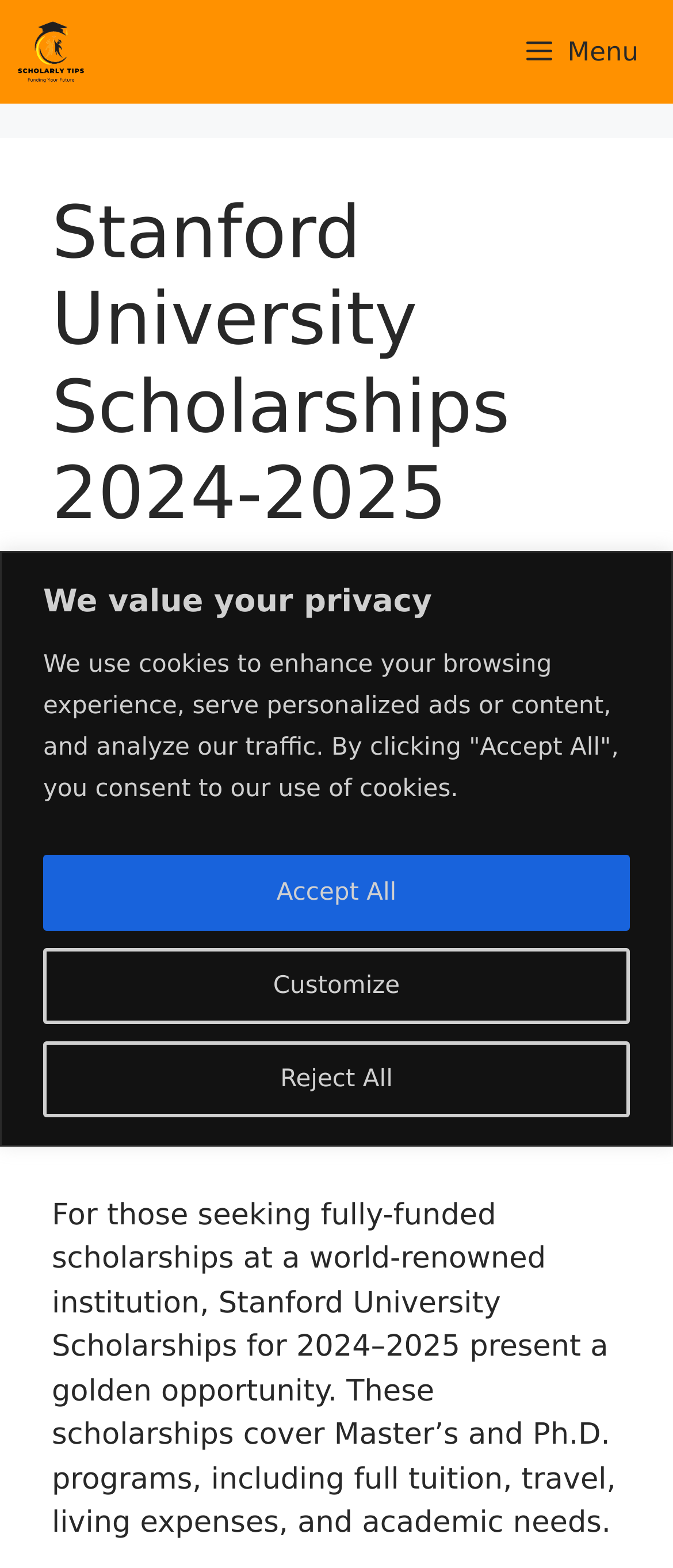What is the date mentioned on the webpage?
Answer with a single word or phrase by referring to the visual content.

19 October 2023